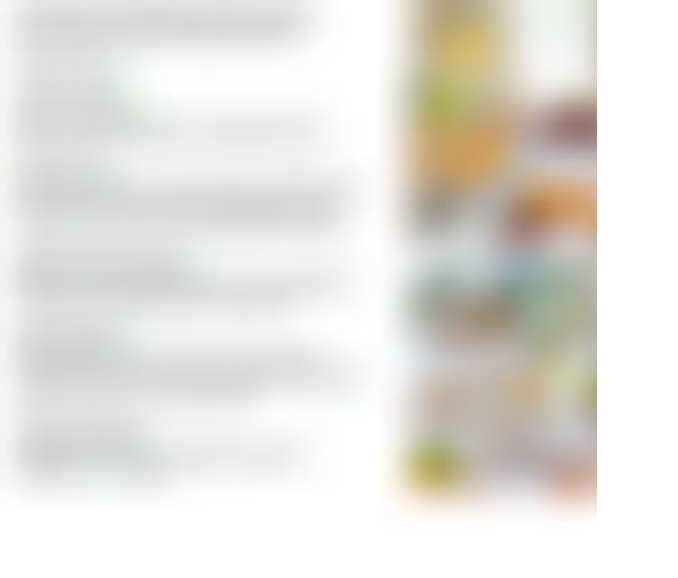Explain the details of the image comprehensively.

The image features a visually engaging layout that appears to be a collection of icons or illustrations arranged in a grid format. Each item is distinctive, showcasing a variety of colors and styles, adding to the overall aesthetic appeal. On the right side, there is likely a prominent section titled "MAINS," which suggests that the icons or illustrations could represent main options or categories, possibly related to a menu or features of a digital platform. The overall design is clean and modern, aimed at providing a user-friendly experience. The organization of the elements hints at functionality, with clear separations that guide the viewer's attention through the various options available.